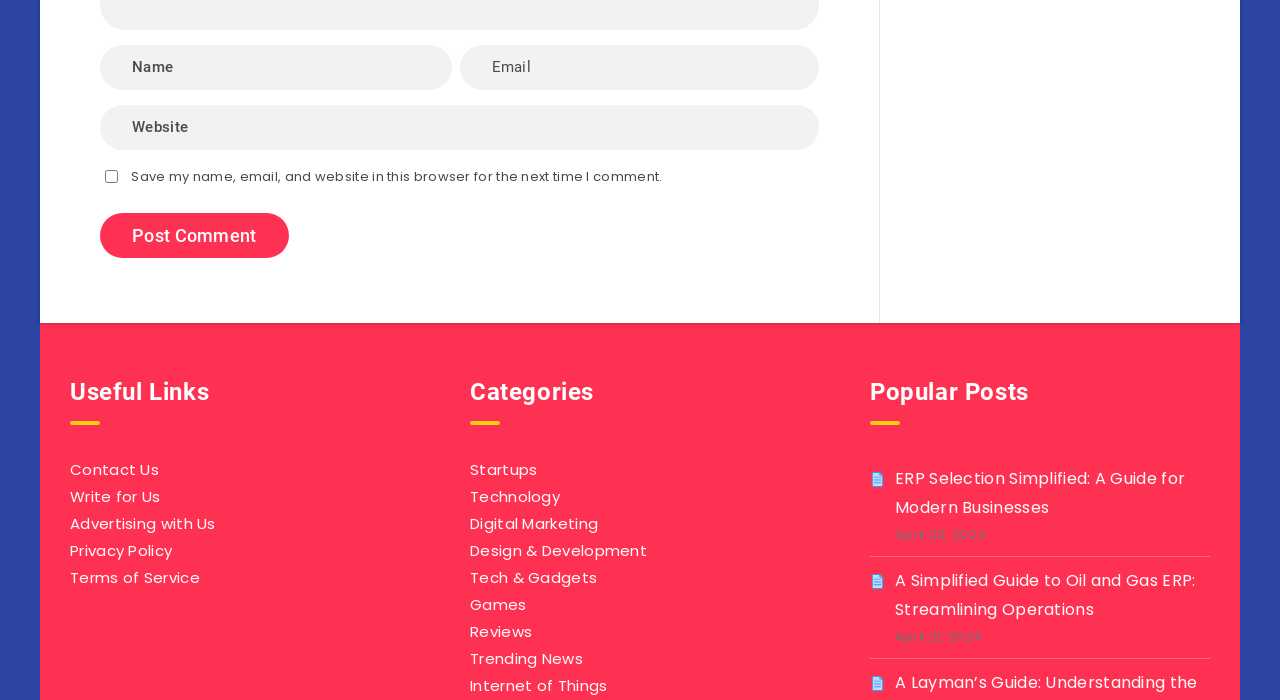Determine the bounding box coordinates for the UI element matching this description: "Privacy Policy".

[0.055, 0.772, 0.135, 0.805]